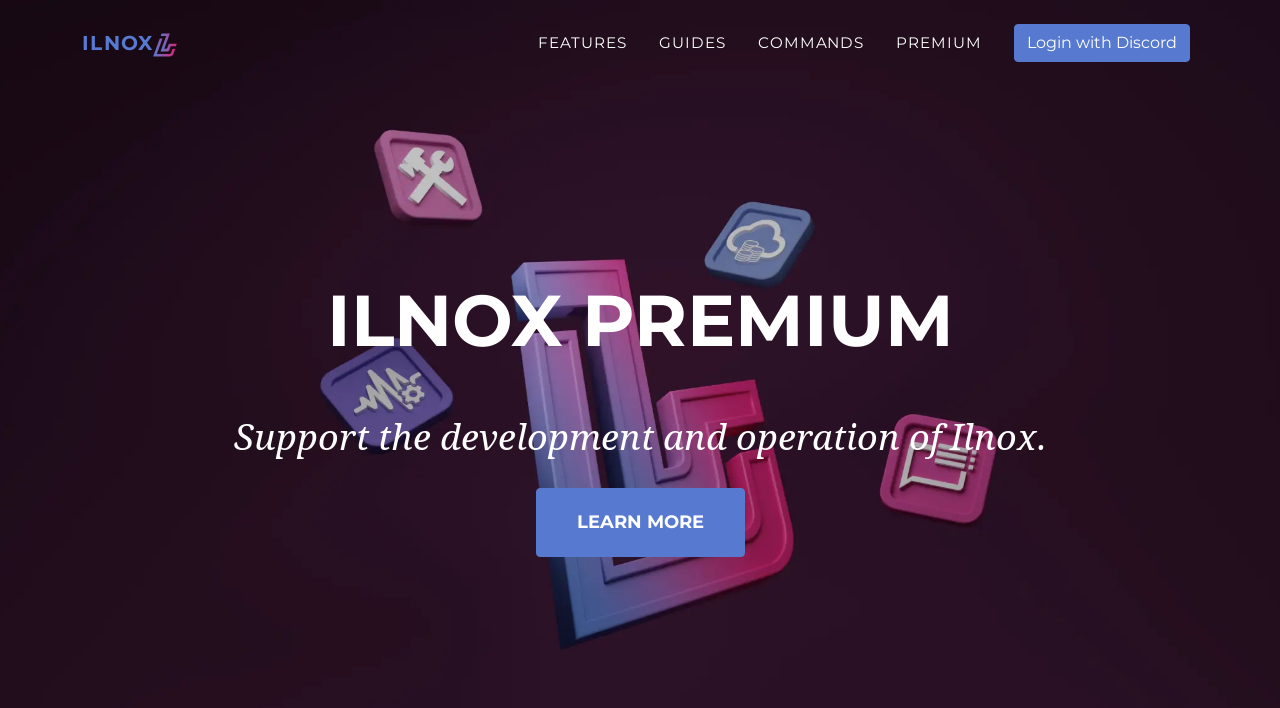What is the name of the Discord bot?
Please provide a detailed answer to the question.

The name of the Discord bot can be found in the top-left corner of the webpage, where it says 'ILNOX' in a link format.